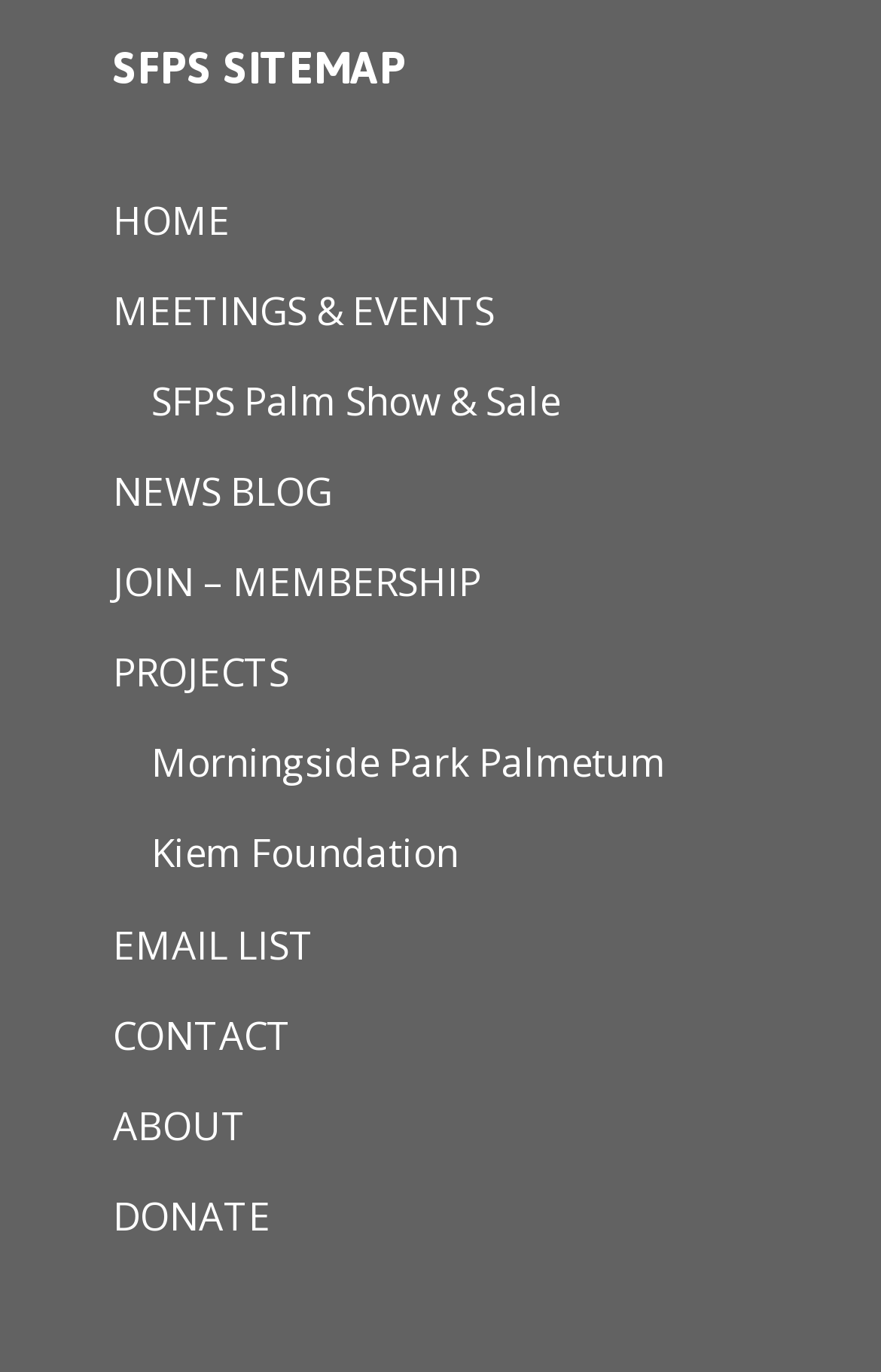What is the 'EMAIL LIST' link used for?
Answer with a single word or phrase by referring to the visual content.

To manage email lists